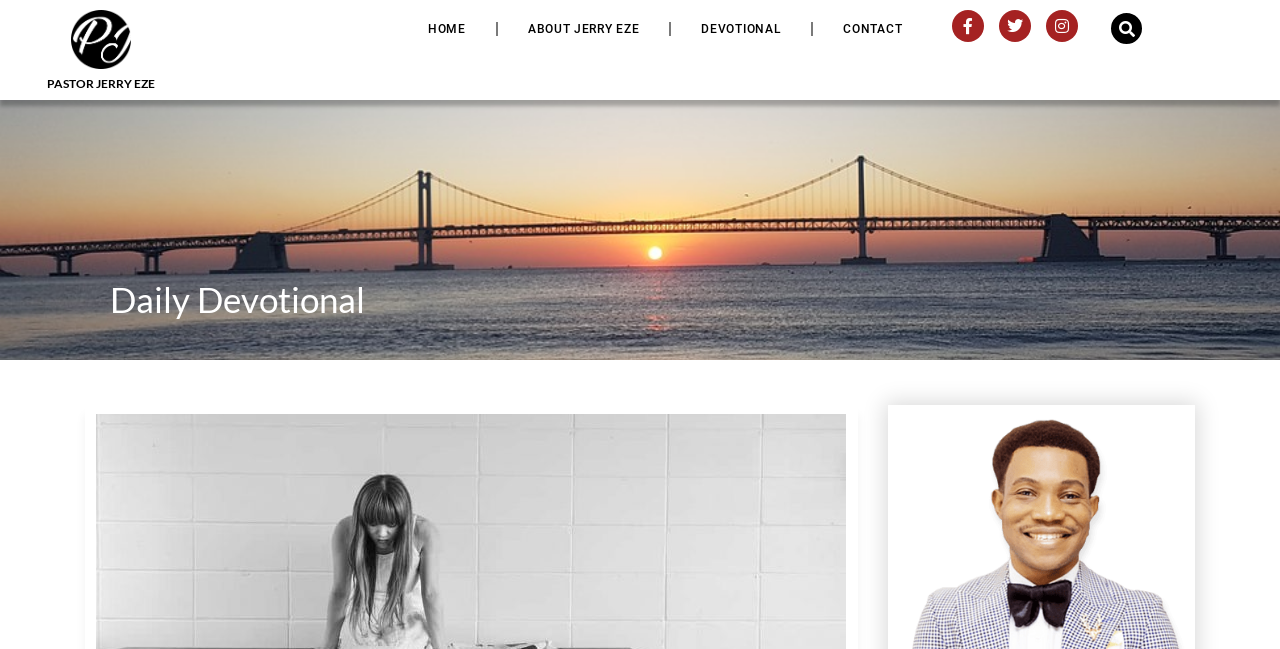Show the bounding box coordinates for the element that needs to be clicked to execute the following instruction: "Follow on Facebook". Provide the coordinates in the form of four float numbers between 0 and 1, i.e., [left, top, right, bottom].

[0.744, 0.015, 0.769, 0.065]